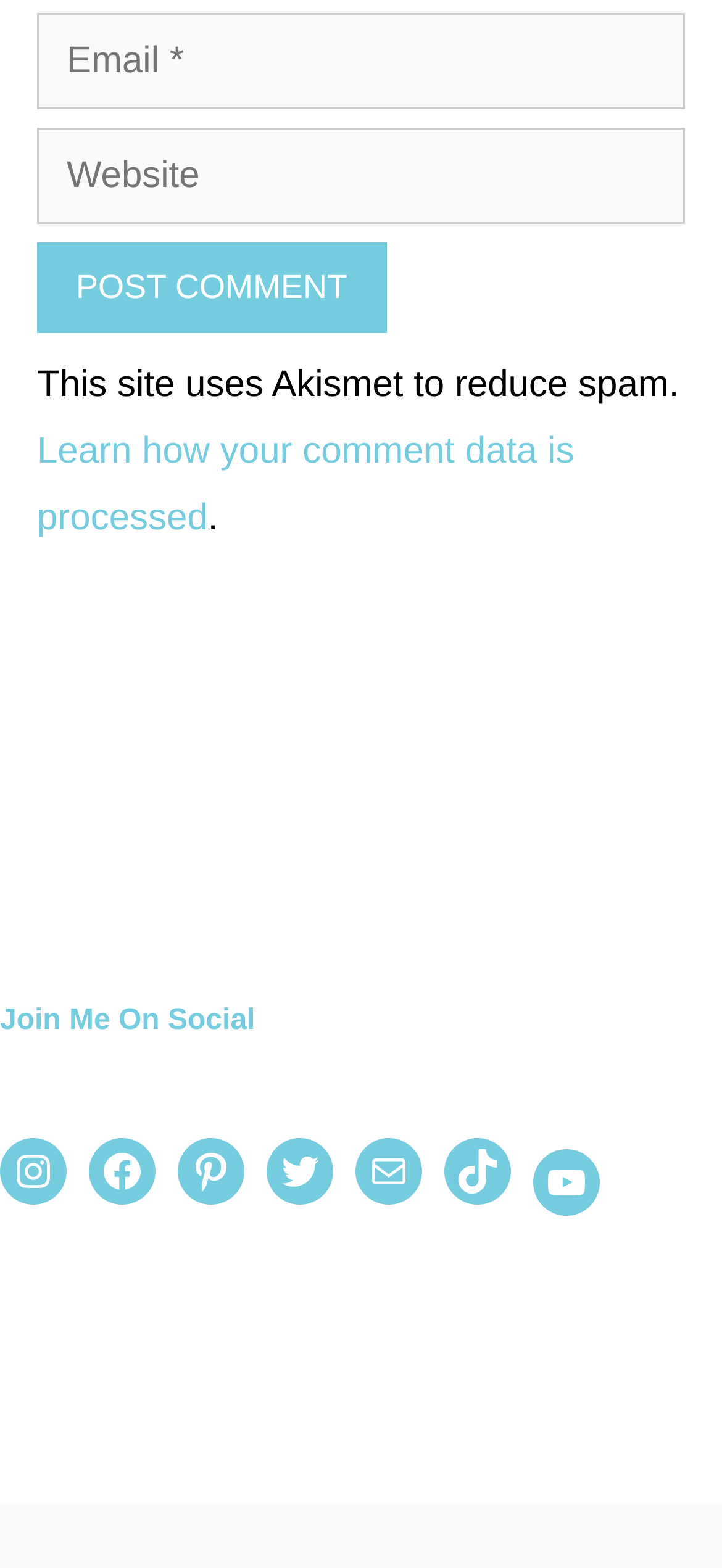Identify the bounding box coordinates of the section that should be clicked to achieve the task described: "Enter email".

[0.051, 0.044, 0.949, 0.105]